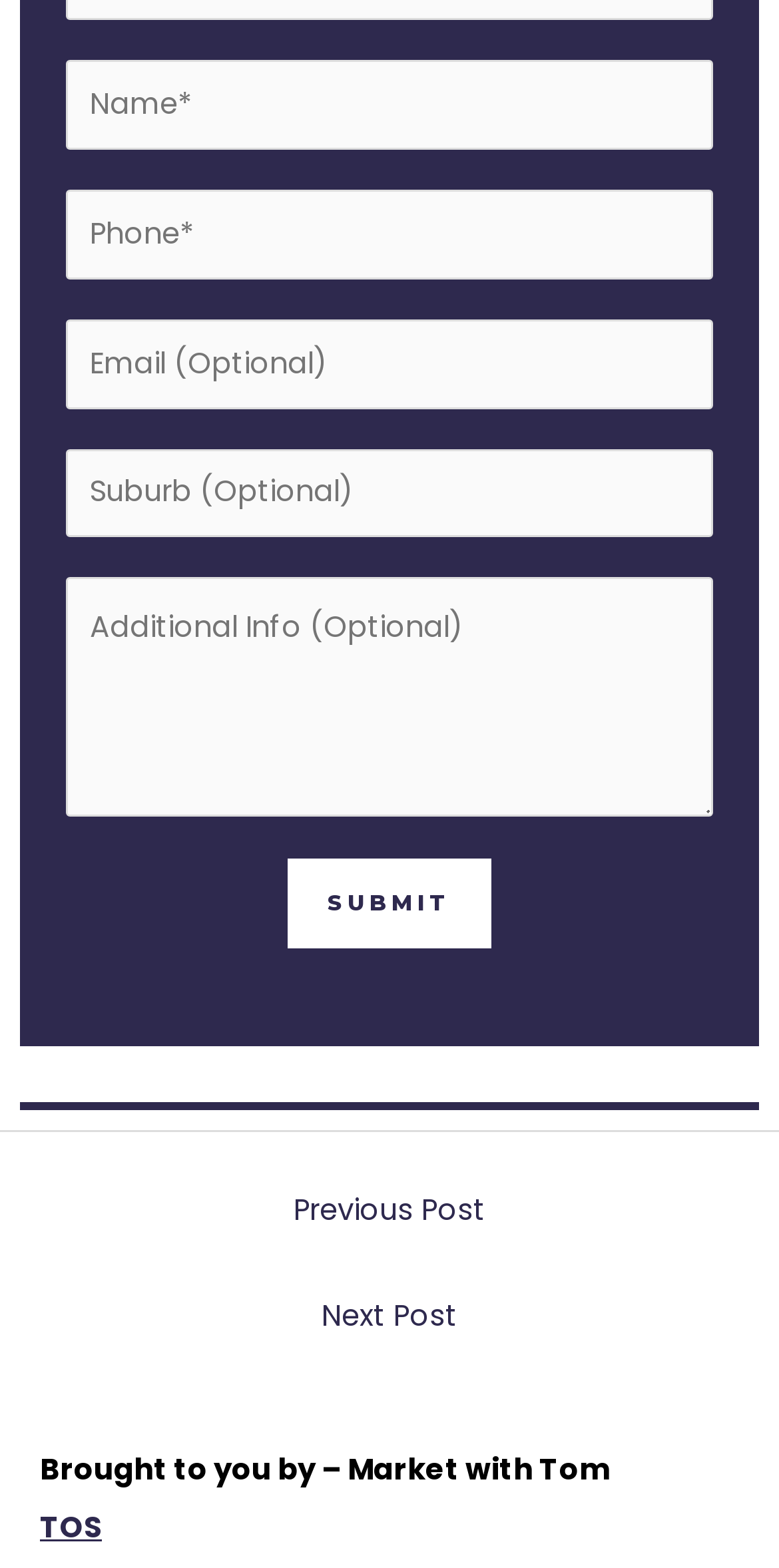Please respond to the question with a concise word or phrase:
What is the purpose of the links at the bottom of the webpage?

Post navigation